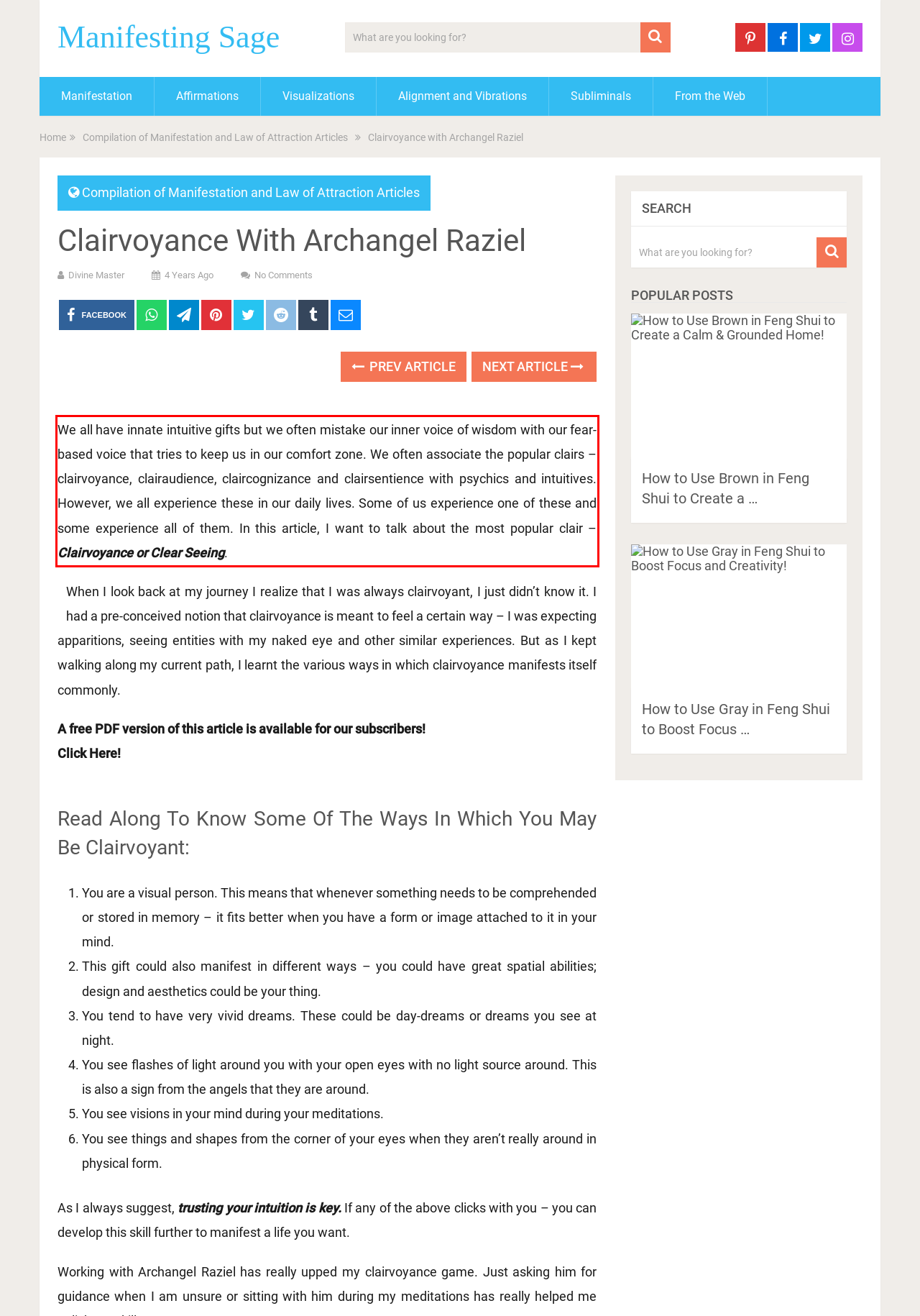Given a webpage screenshot, locate the red bounding box and extract the text content found inside it.

We all have innate intuitive gifts but we often mistake our inner voice of wisdom with our fear-based voice that tries to keep us in our comfort zone. We often associate the popular clairs – clairvoyance, clairaudience, claircognizance and clairsentience with psychics and intuitives. However, we all experience these in our daily lives. Some of us experience one of these and some experience all of them. In this article, I want to talk about the most popular clair – Clairvoyance or Clear Seeing.